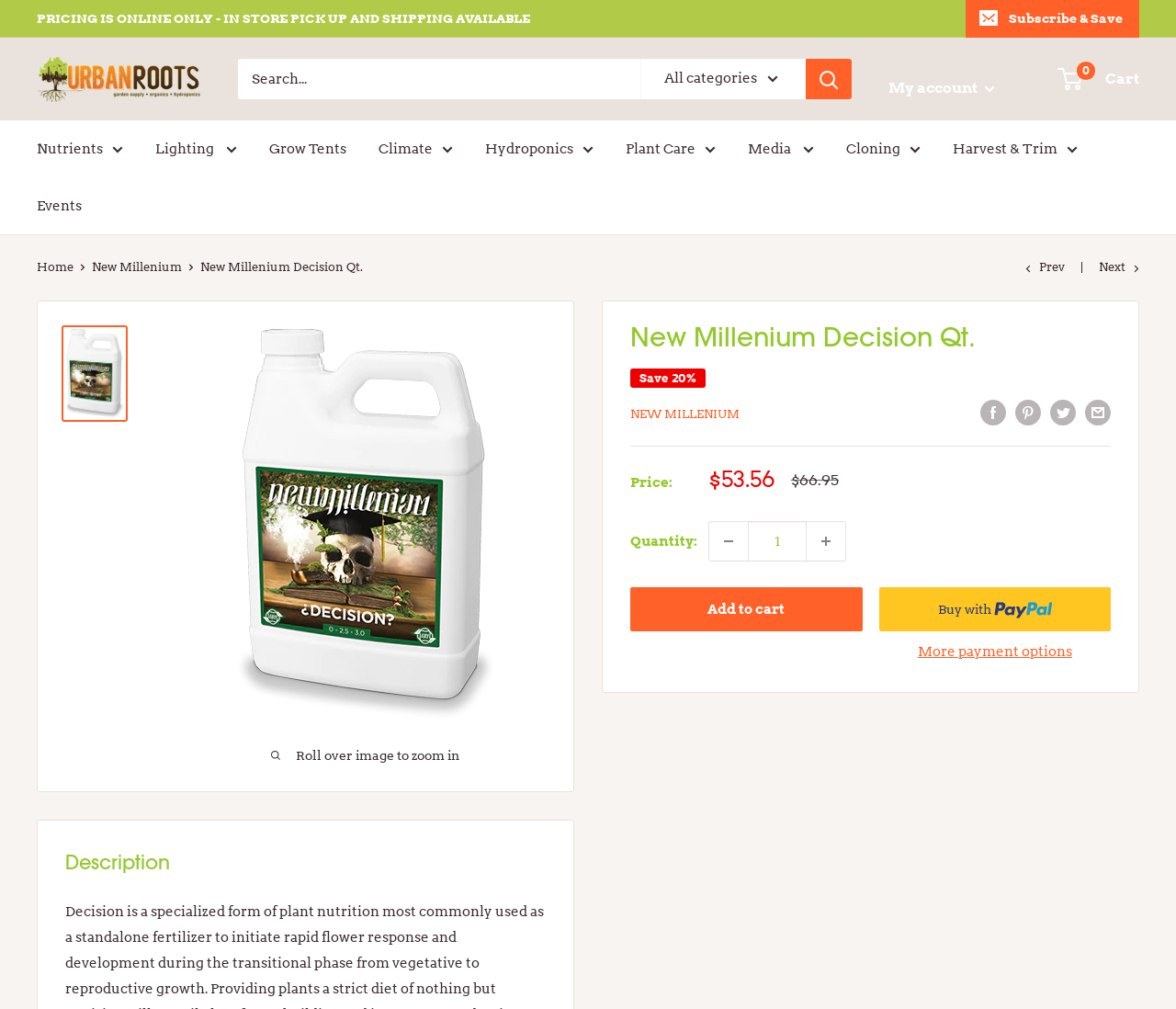Give a concise answer using only one word or phrase for this question:
What is the sale price of the product?

$53.56